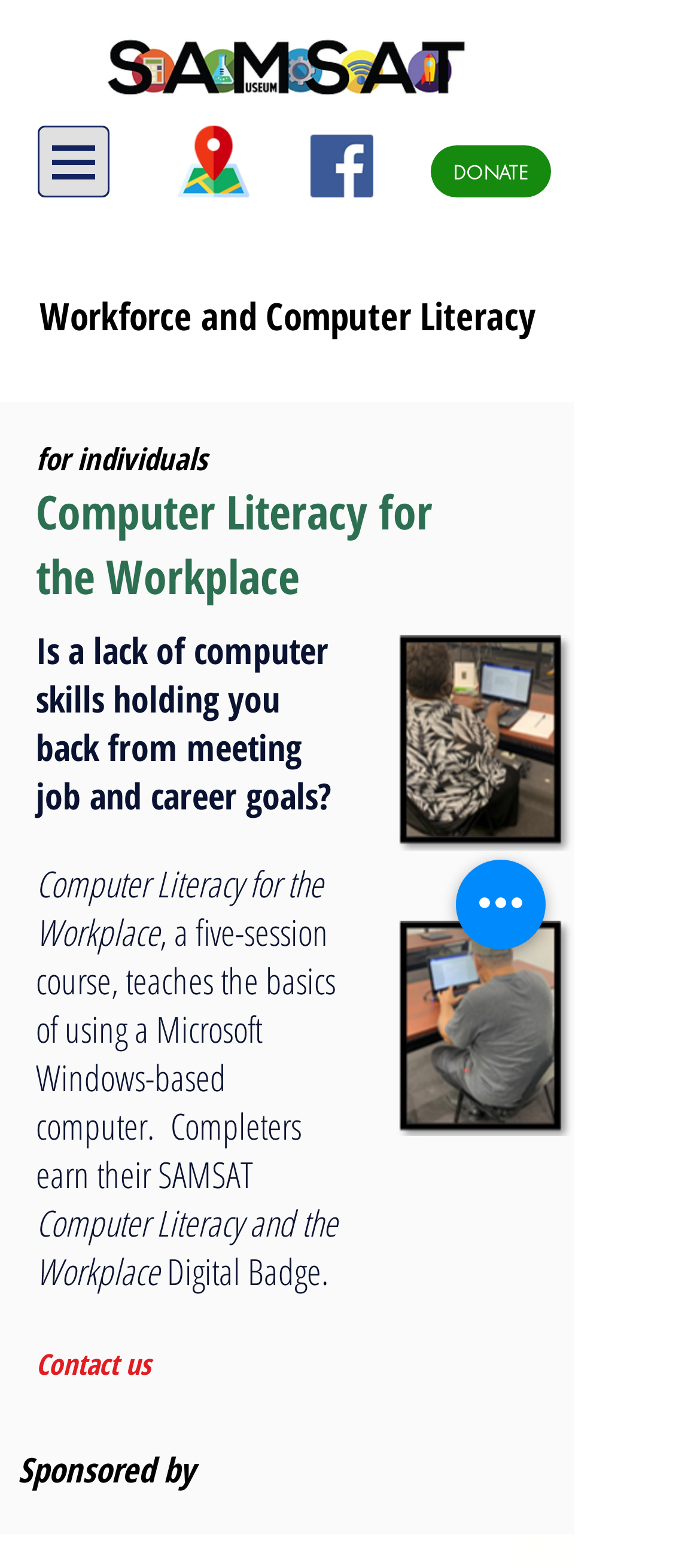Provide a thorough summary of the webpage.

The webpage is about SAMSAT's workforce training experiences, specifically focusing on computer literacy courses. At the top left corner, there is a SAMSAT logo, an image with an outer glow effect. Next to it, there is a navigation menu labeled "Site" with a button that has a popup menu. 

On the top right side, there are several links and images, including a "Maps-Icon" and a "Social Bar" with a Facebook link. There is also a "DONATE" button. 

Below the top navigation bar, there is a section that describes the "Computer Literacy for the Workplace" course. This section is divided into several paragraphs of text, explaining the course's objectives and benefits. The text is arranged in a vertical column, with the title "Workforce and Computer Literacy" at the top, followed by several paragraphs of descriptive text. 

To the right of the text, there are two images, "Picture1.png" and "Picture2.png", which are likely related to the course. At the bottom of the page, there is a "Contact us" link and a "Sponsored by" heading. There is also a "Quick actions" button located near the bottom right corner of the page.